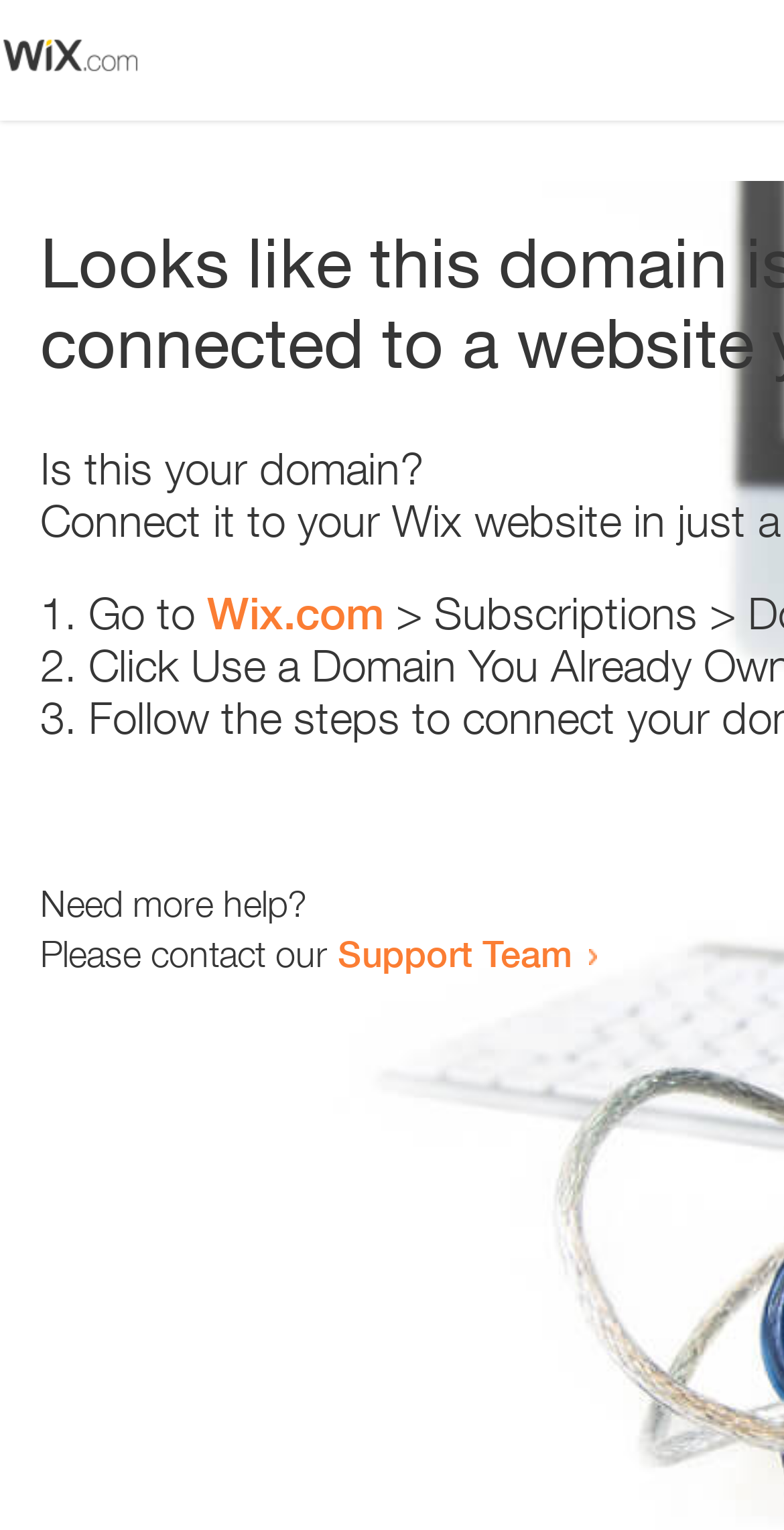How many text elements are present?
Based on the screenshot, provide a one-word or short-phrase response.

5